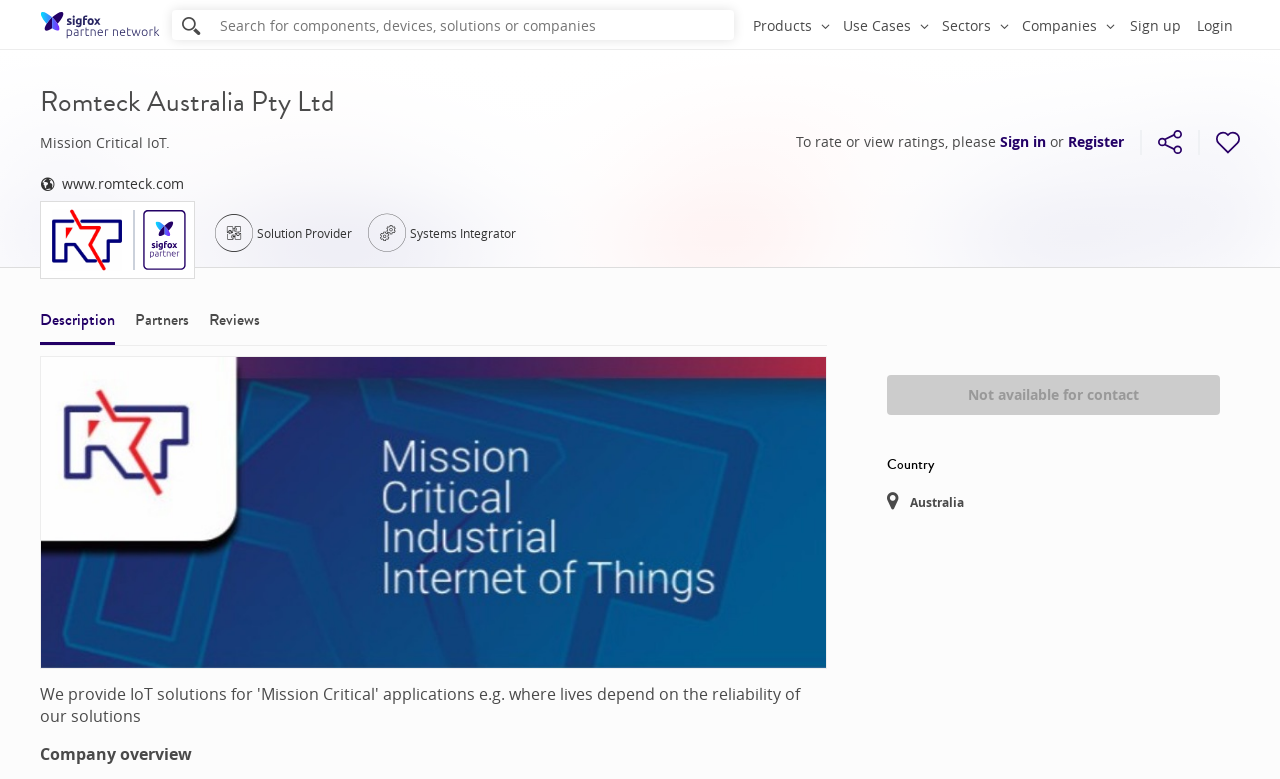Please specify the bounding box coordinates of the clickable region to carry out the following instruction: "Search for components". The coordinates should be four float numbers between 0 and 1, in the format [left, top, right, bottom].

[0.134, 0.013, 0.573, 0.051]